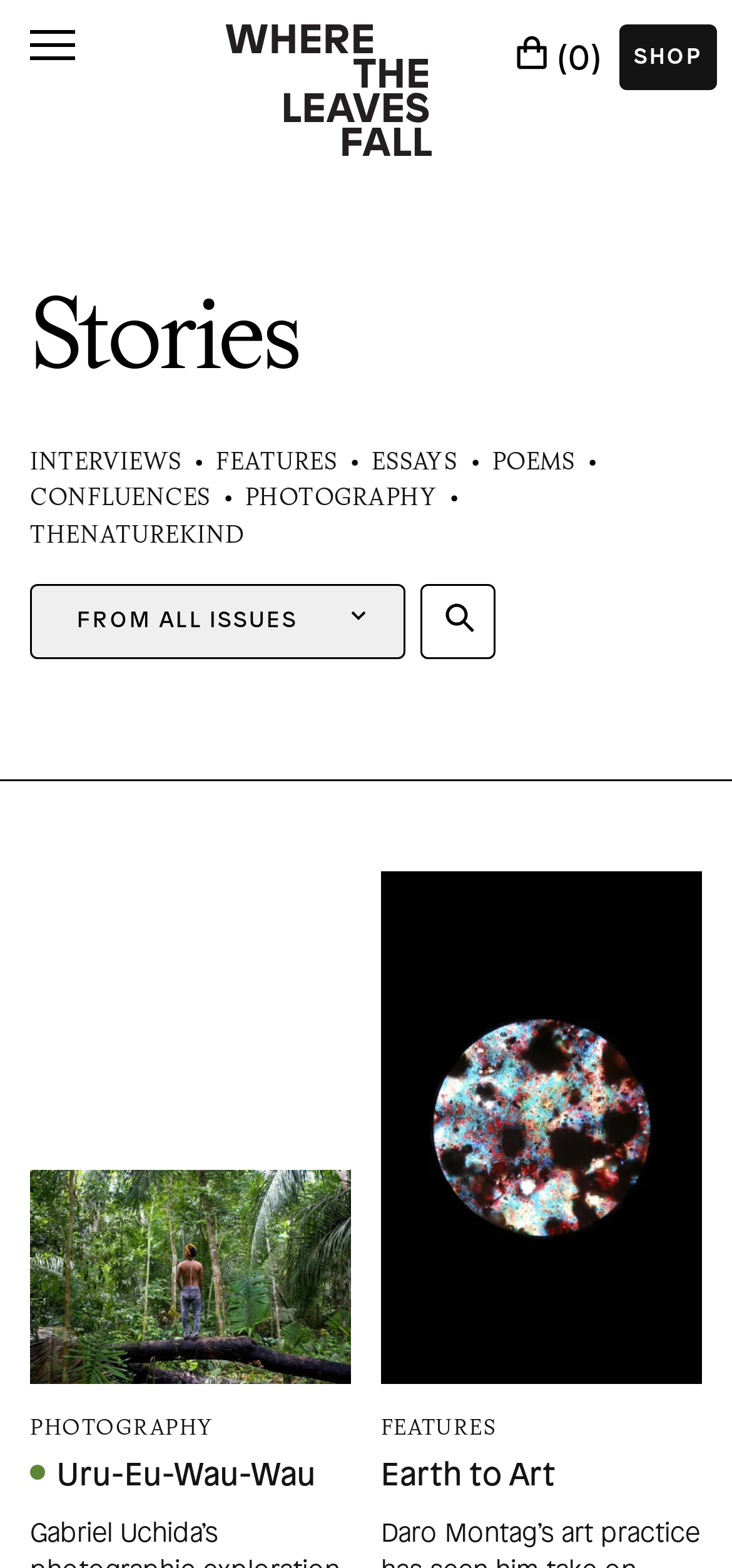Detail the various sections and features present on the webpage.

The webpage appears to be a literary magazine or online publication, with a focus on stories, poetry, and essays. At the top left corner, there is a button to open a menu, and next to it, a logo of the publication "Where the Leaves Fall" in black and white. On the top right corner, there is a cart button with an image of a shopping cart and a count of zero items.

Below the top navigation bar, there is a prominent heading "Stories" that spans almost the entire width of the page. Underneath, there are several links to different sections of the publication, including "INTERVIEWS", "FEATURES", "ESSAYS", "POEMS", "CONFLUENCES", "PHOTOGRAPHY", and "THENATUREKIND". These links are arranged horizontally and take up most of the page width.

In the middle of the page, there is a notice that the cart is empty, with a call-to-action link "GO TO SHOP" to encourage visitors to explore the shop. Below this, there is a combobox that allows users to select from a list of options, although the options are not specified.

At the bottom of the page, there are two headings, "Uru-Eu-Wau-Wau" and "Earth to Art", which may be titles of featured stories or articles.